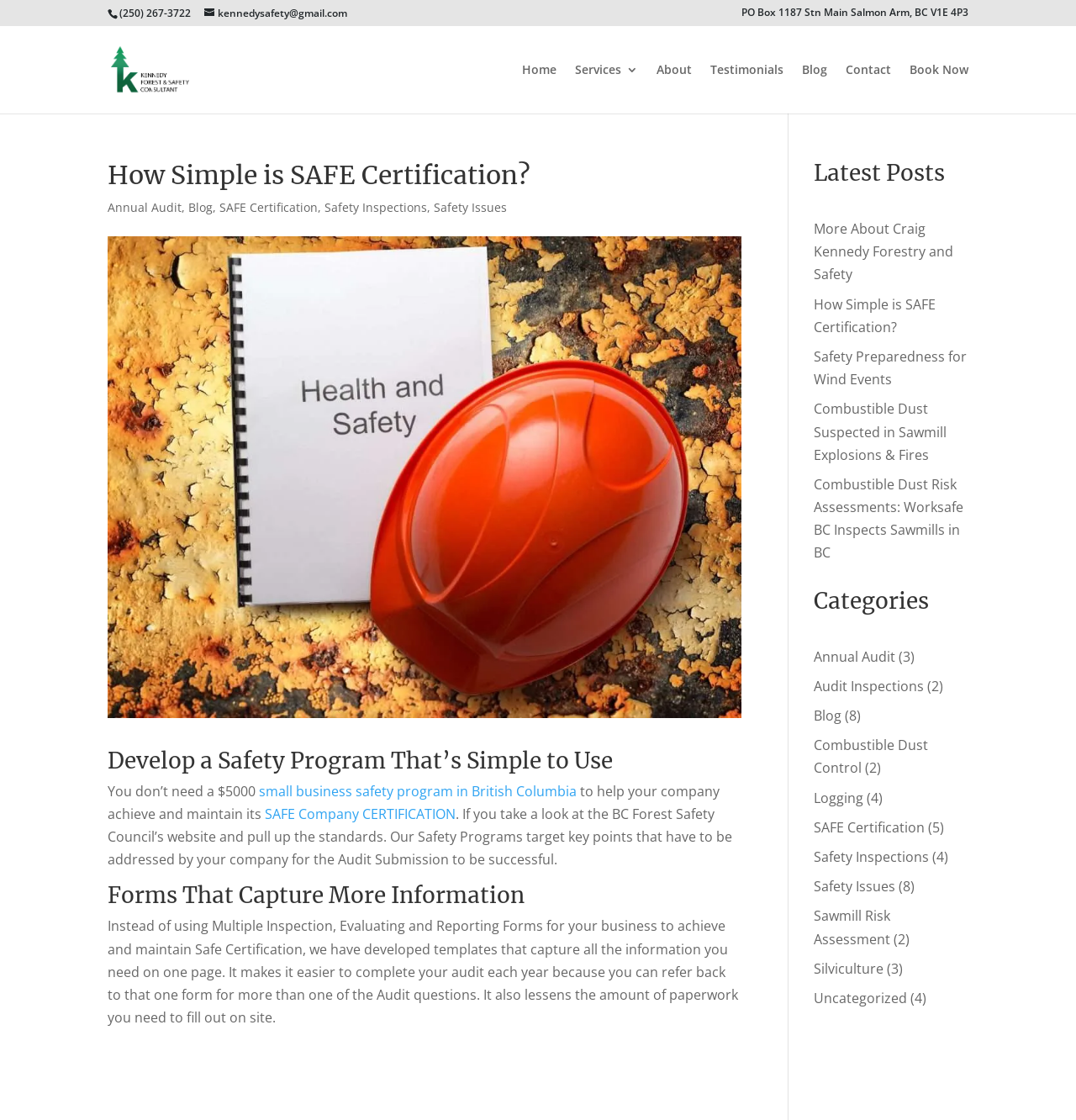Find the bounding box coordinates of the element to click in order to complete this instruction: "Visit the Home page". The bounding box coordinates must be four float numbers between 0 and 1, denoted as [left, top, right, bottom].

[0.485, 0.057, 0.517, 0.101]